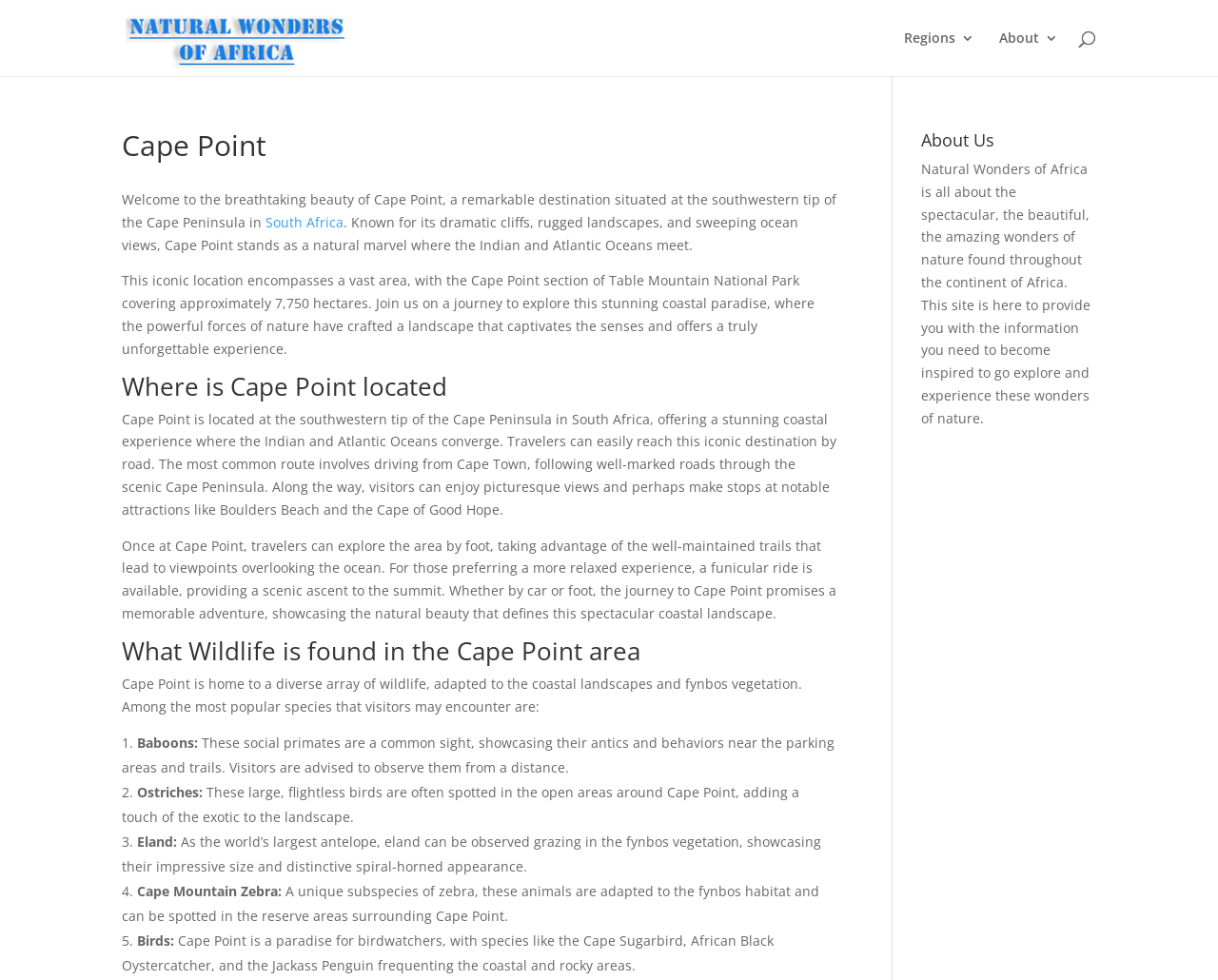How can visitors explore Cape Point? Refer to the image and provide a one-word or short phrase answer.

By foot or funicular